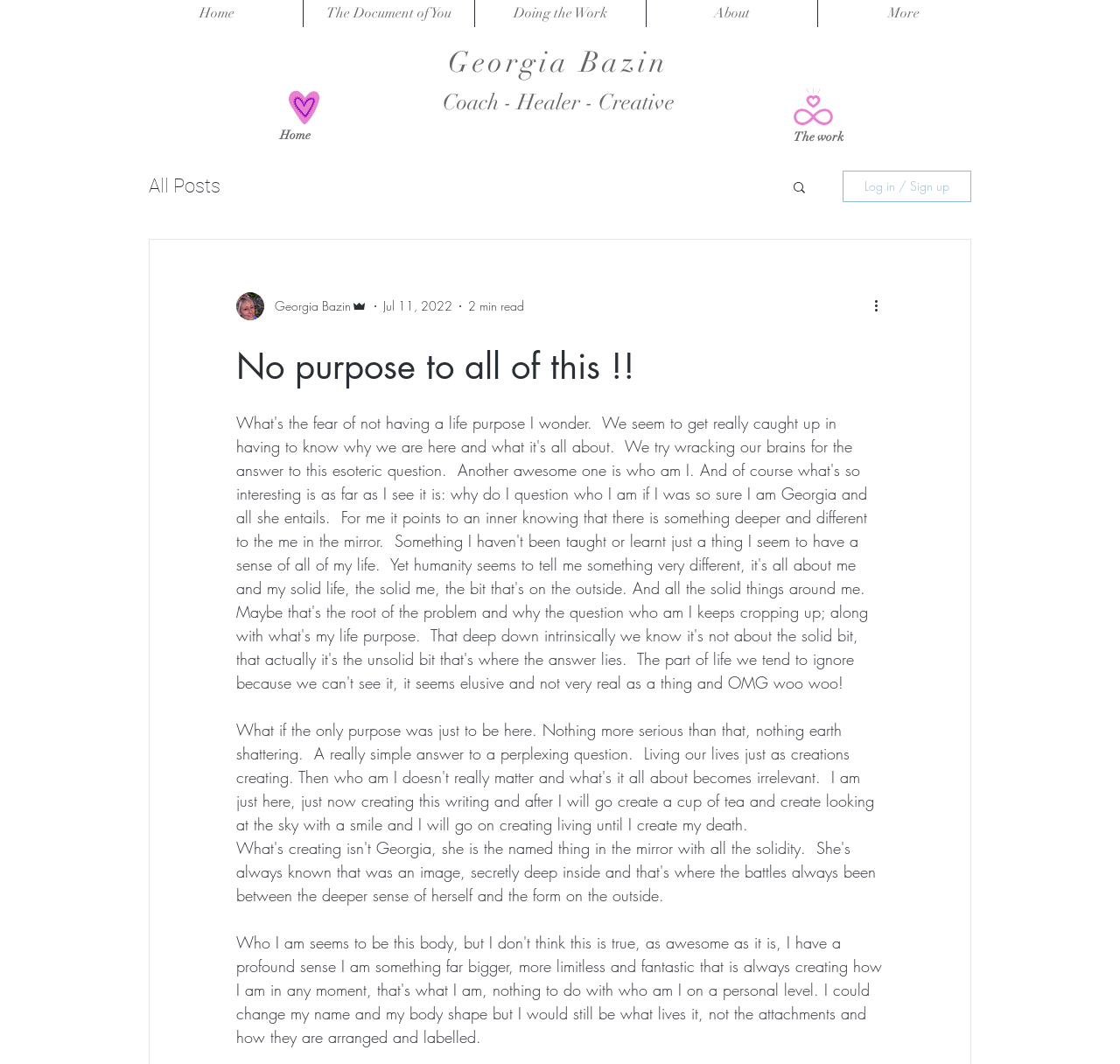Answer the question with a brief word or phrase:
What is the estimated reading time of the latest blog post?

2 min